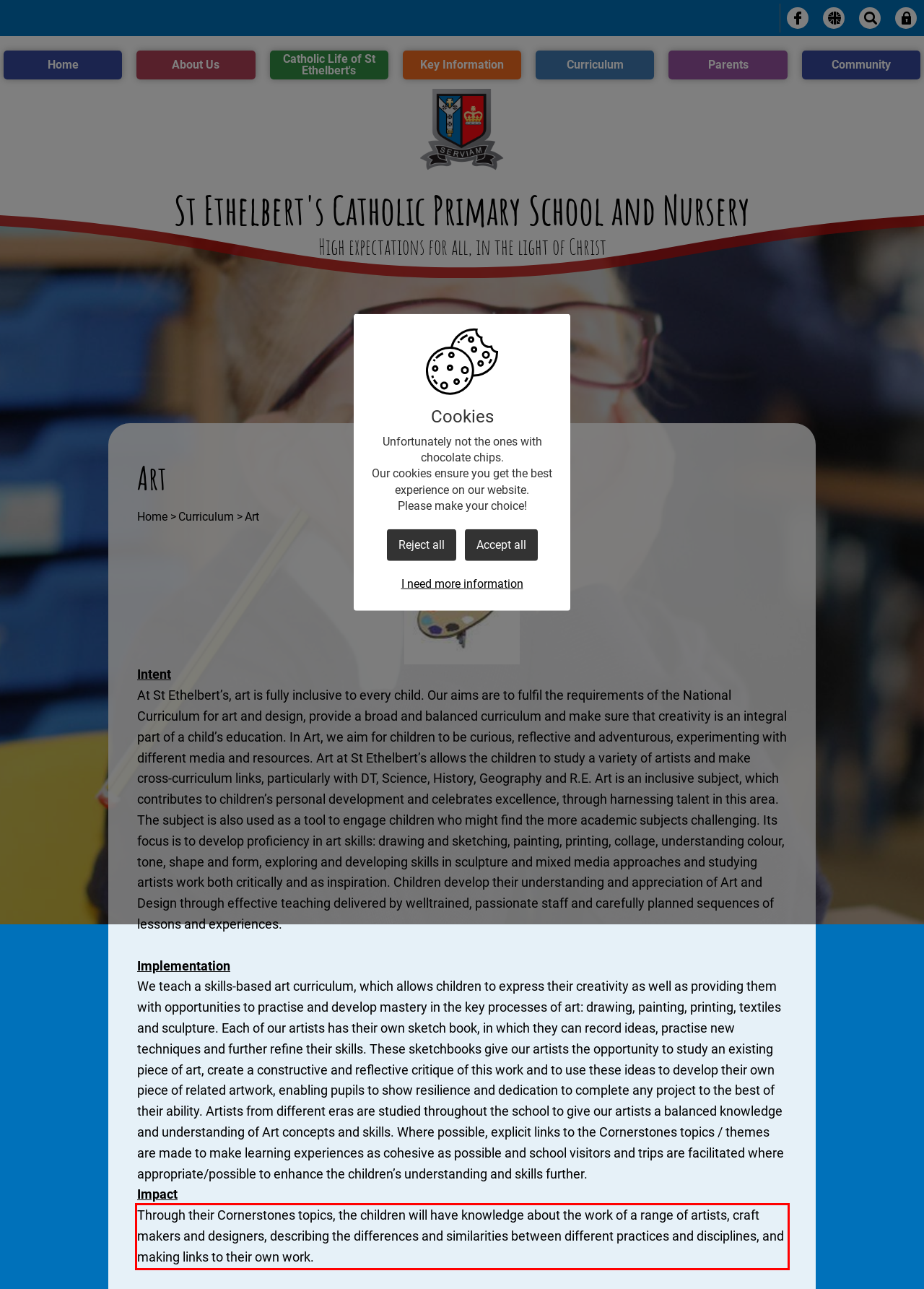Please recognize and transcribe the text located inside the red bounding box in the webpage image.

Through their Cornerstones topics, the children will have knowledge about the work of a range of artists, craft makers and designers, describing the differences and similarities between different practices and disciplines, and making links to their own work.